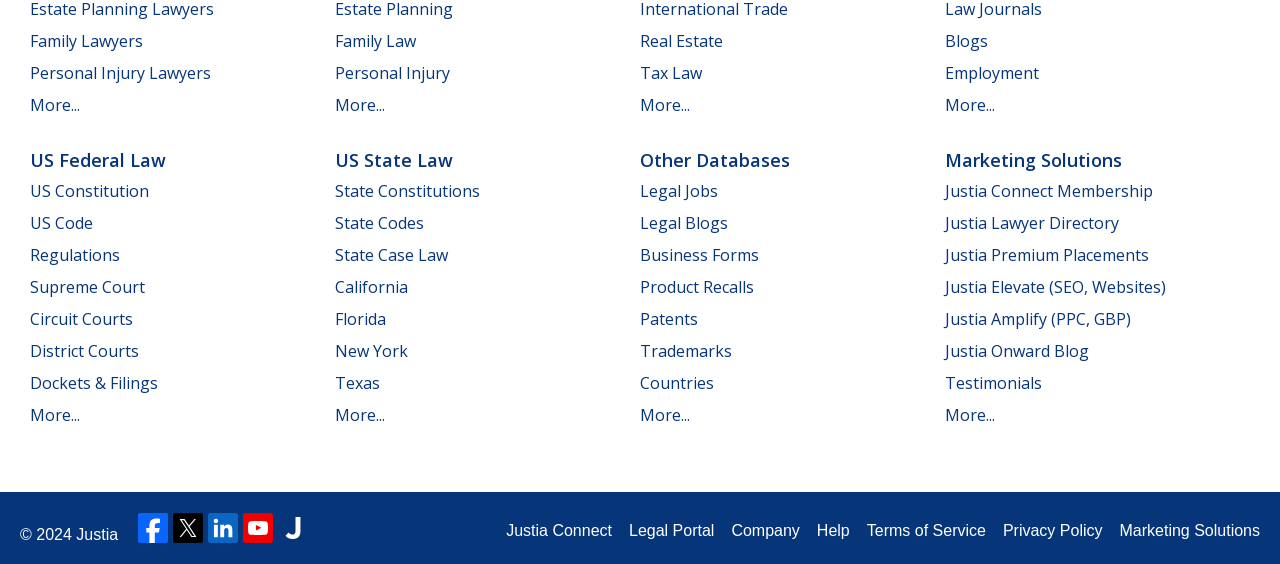Please determine the bounding box coordinates of the clickable area required to carry out the following instruction: "Check out Justia Connect Membership". The coordinates must be four float numbers between 0 and 1, represented as [left, top, right, bottom].

[0.738, 0.32, 0.901, 0.359]